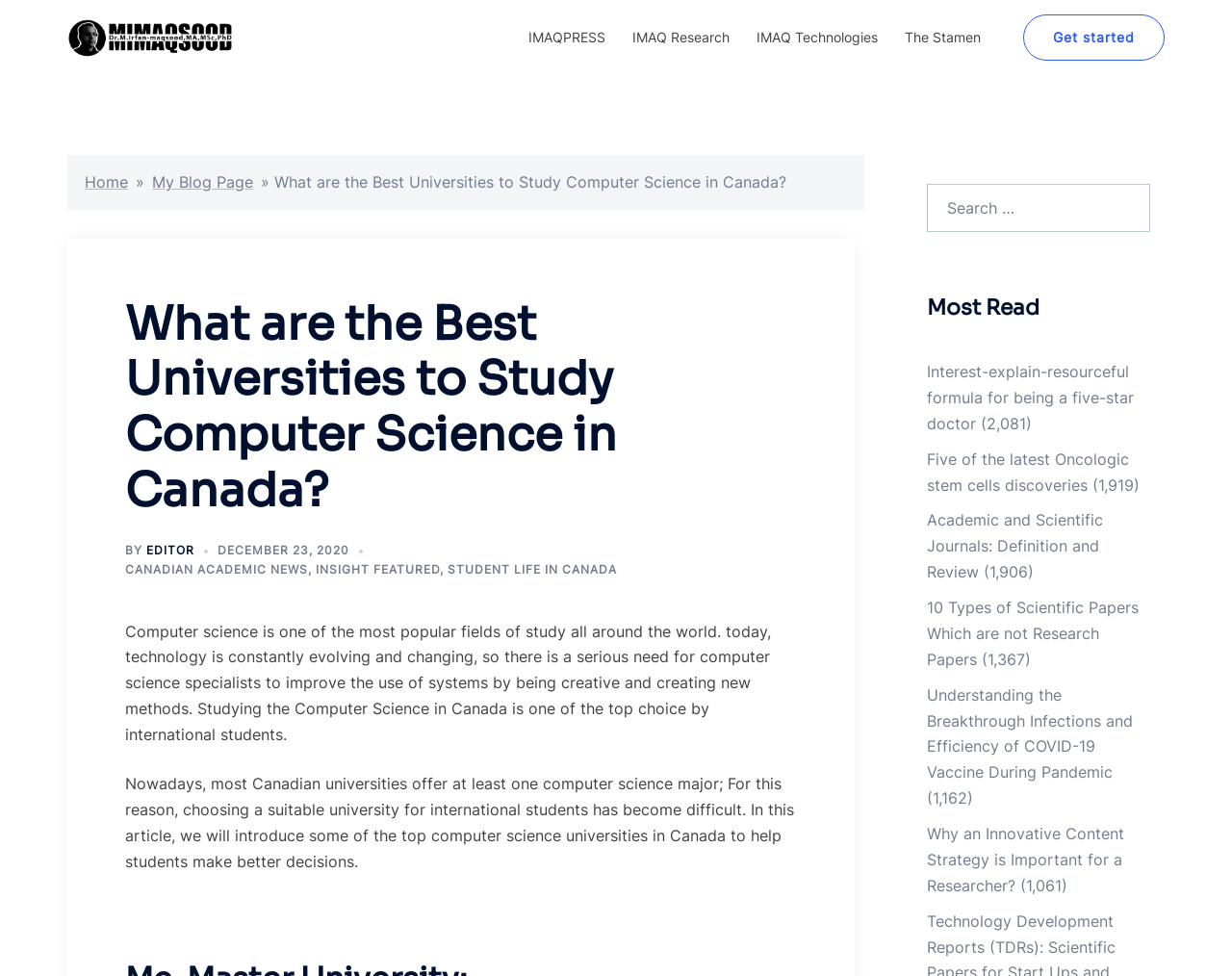Kindly determine the bounding box coordinates for the area that needs to be clicked to execute this instruction: "Click on the 'Get started' link".

[0.83, 0.015, 0.945, 0.062]